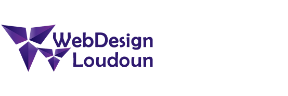Where is the logo prominently positioned?
Using the image, give a concise answer in the form of a single word or short phrase.

within the website